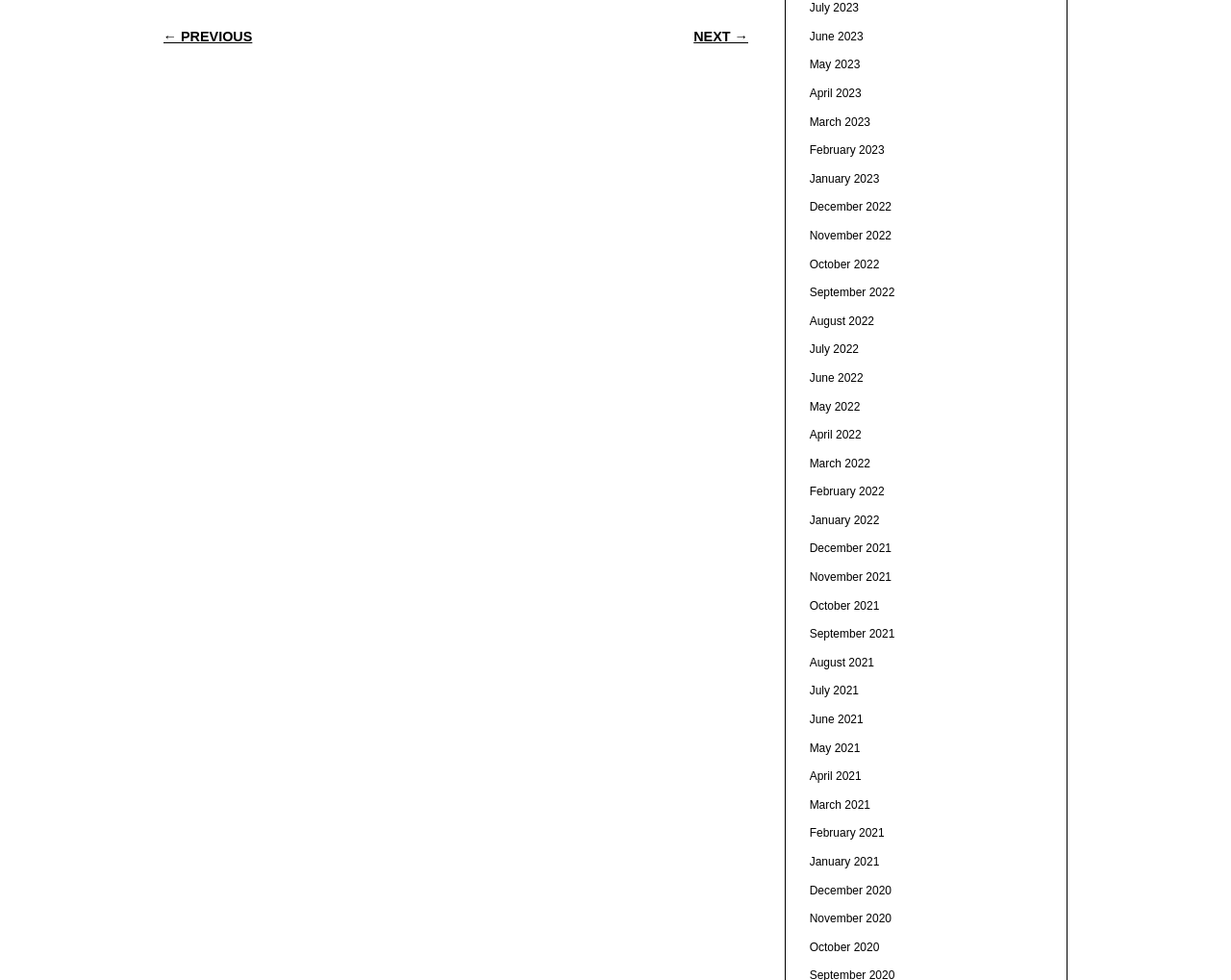Specify the bounding box coordinates of the area to click in order to execute this command: 'go to next page'. The coordinates should consist of four float numbers ranging from 0 to 1, and should be formatted as [left, top, right, bottom].

[0.563, 0.03, 0.608, 0.046]